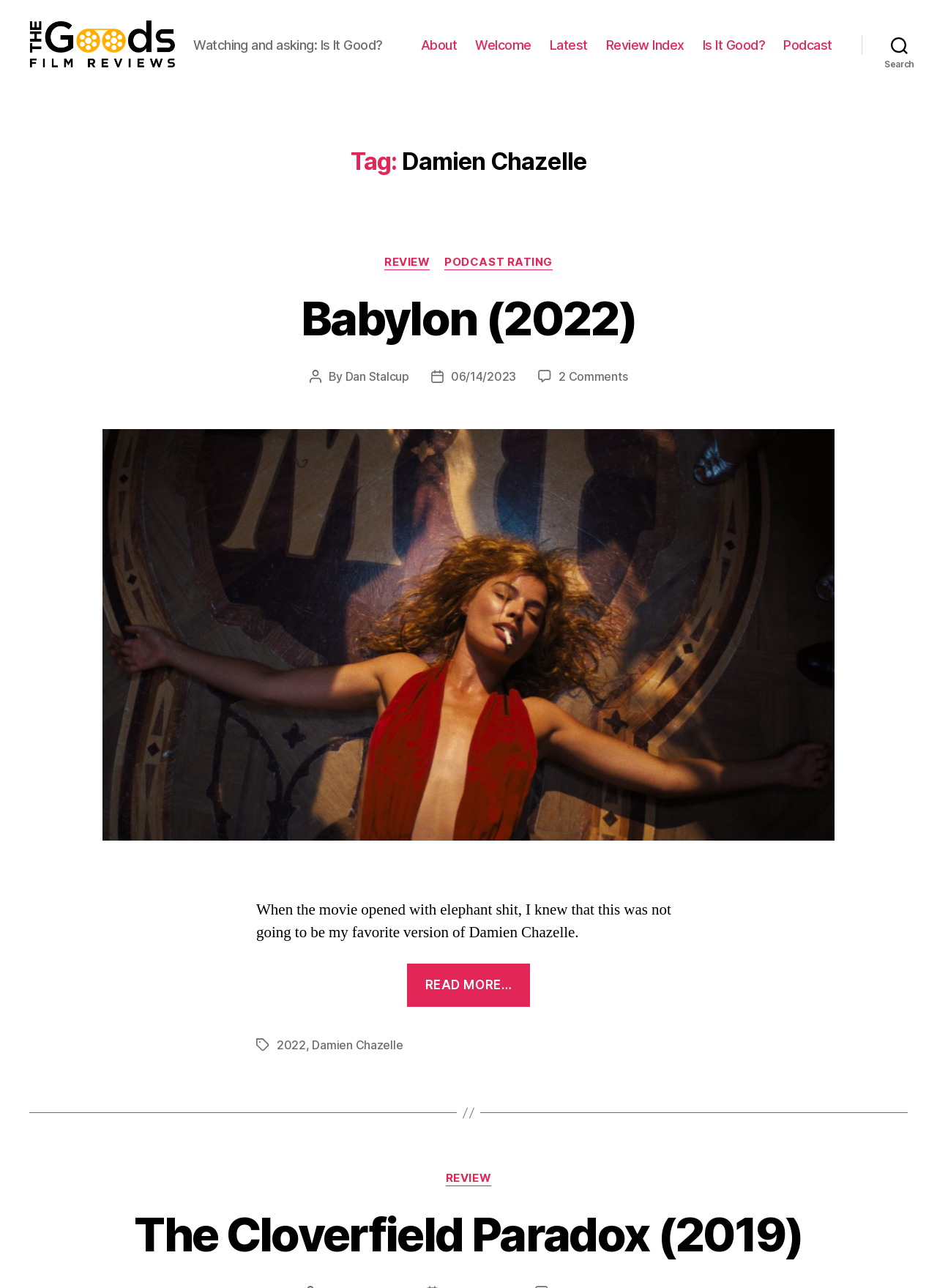Please identify the bounding box coordinates of the element's region that needs to be clicked to fulfill the following instruction: "Enter email address". The bounding box coordinates should consist of four float numbers between 0 and 1, i.e., [left, top, right, bottom].

None